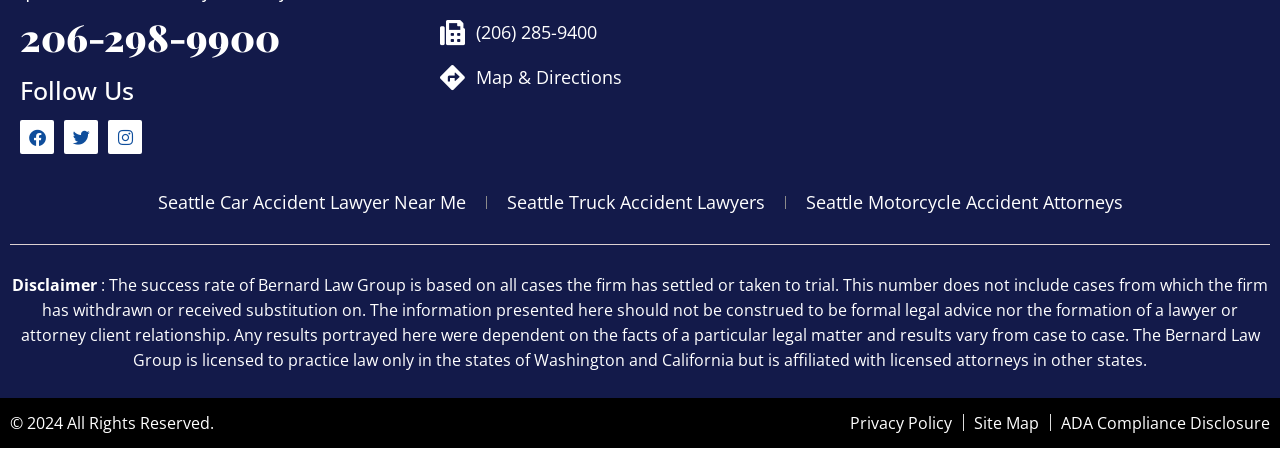Please locate the bounding box coordinates of the element that should be clicked to complete the given instruction: "Call the office".

[0.016, 0.026, 0.219, 0.13]